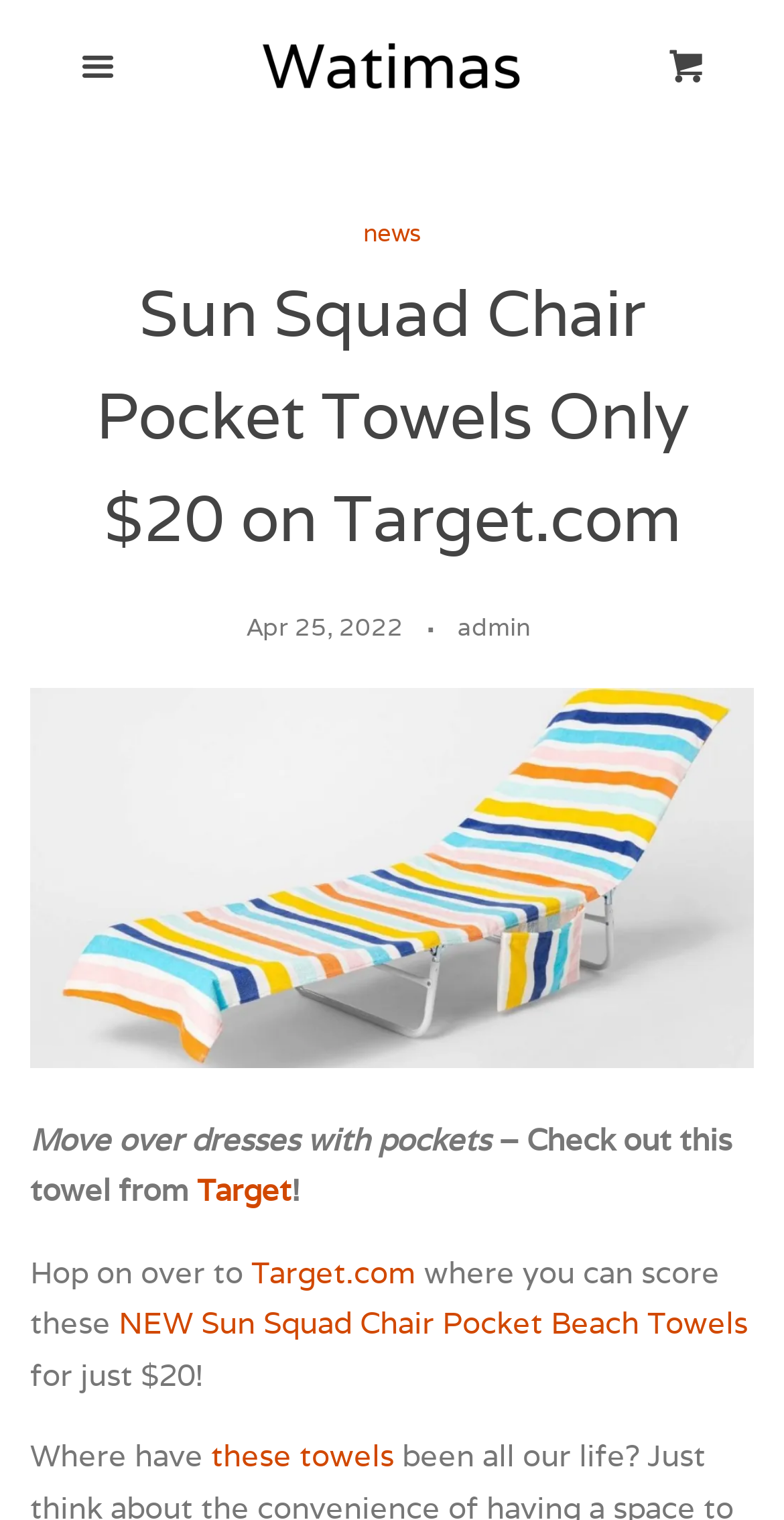From the element description these towels, predict the bounding box coordinates of the UI element. The coordinates must be specified in the format (top-left x, top-left y, bottom-right x, bottom-right y) and should be within the 0 to 1 range.

[0.269, 0.945, 0.503, 0.97]